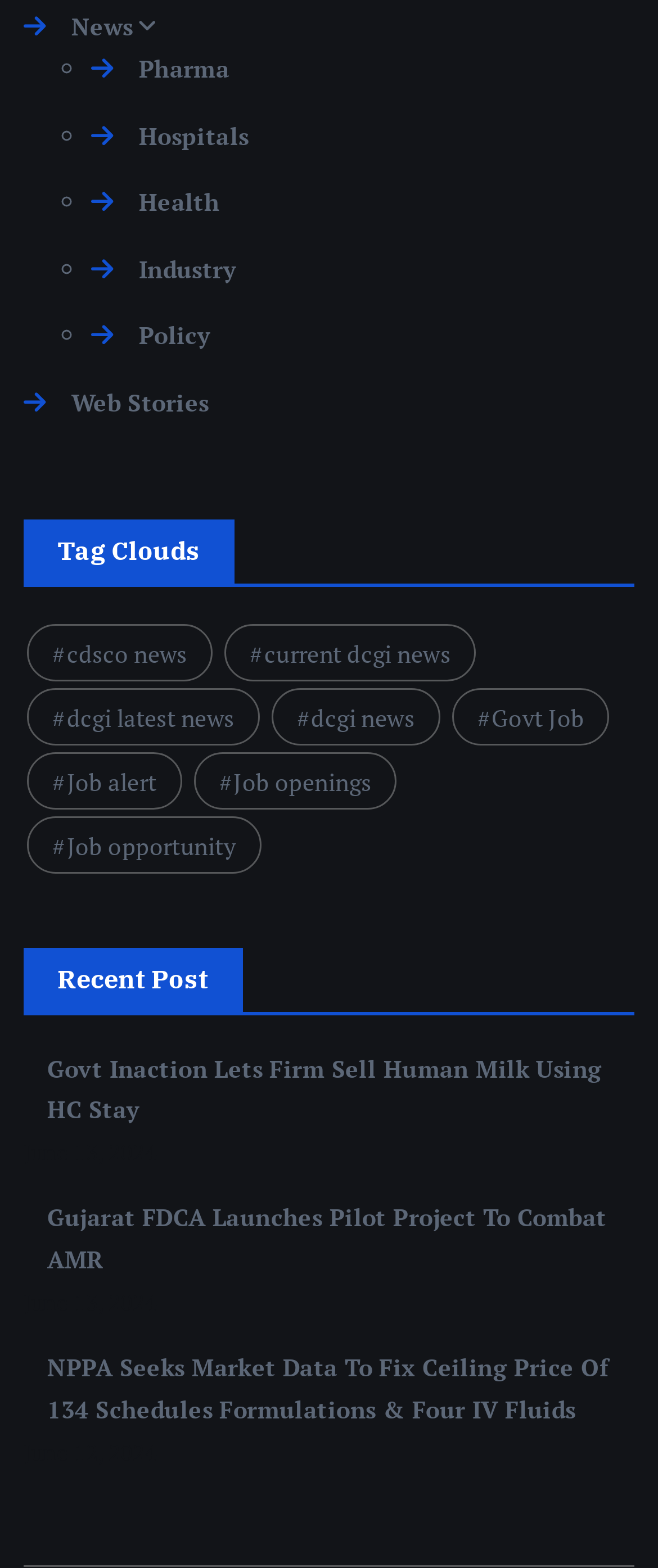From the webpage screenshot, predict the bounding box of the UI element that matches this description: "Hospitals".

[0.139, 0.076, 0.378, 0.096]